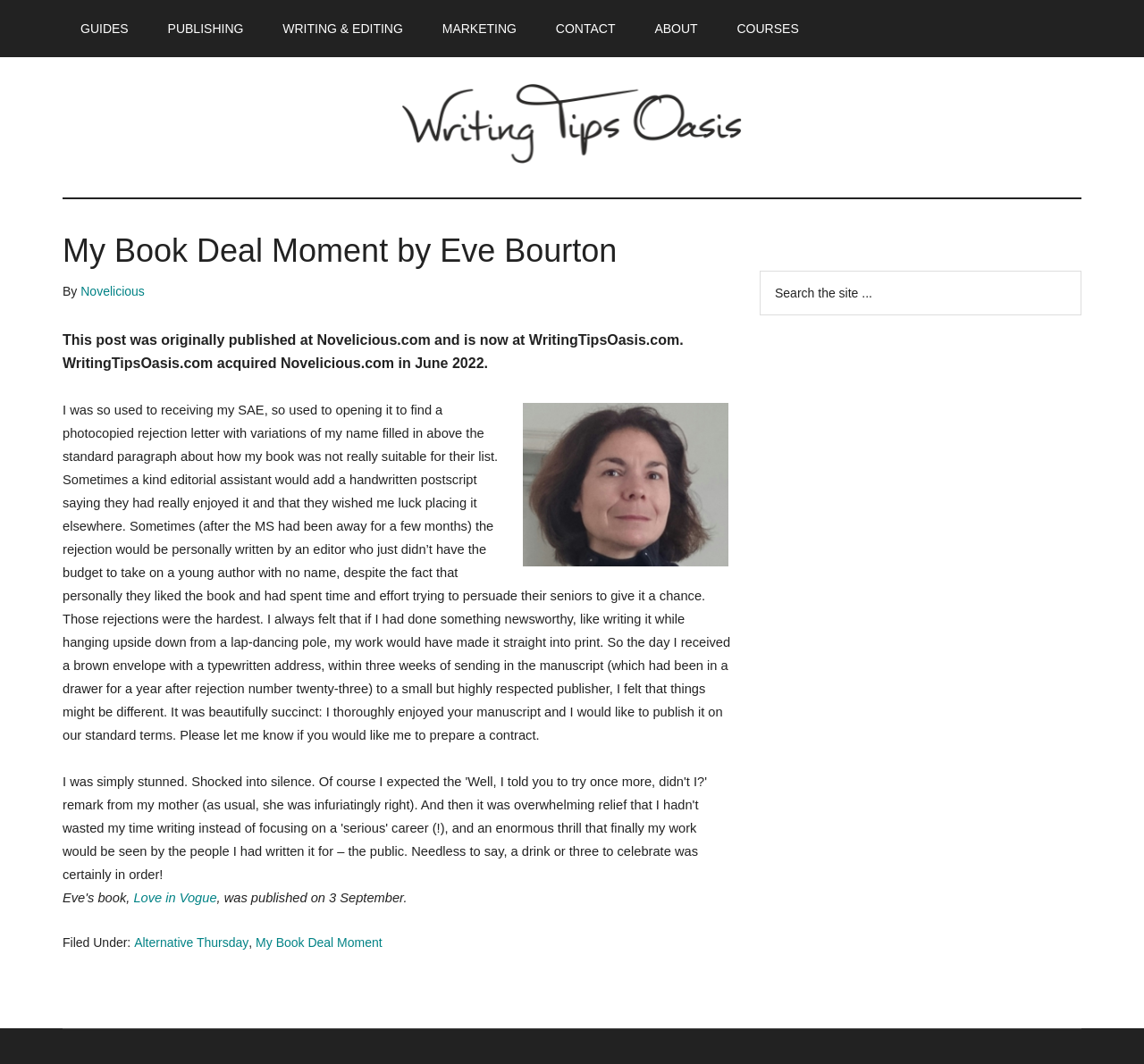Give a succinct answer to this question in a single word or phrase: 
What is the topic of the article?

My Book Deal Moment